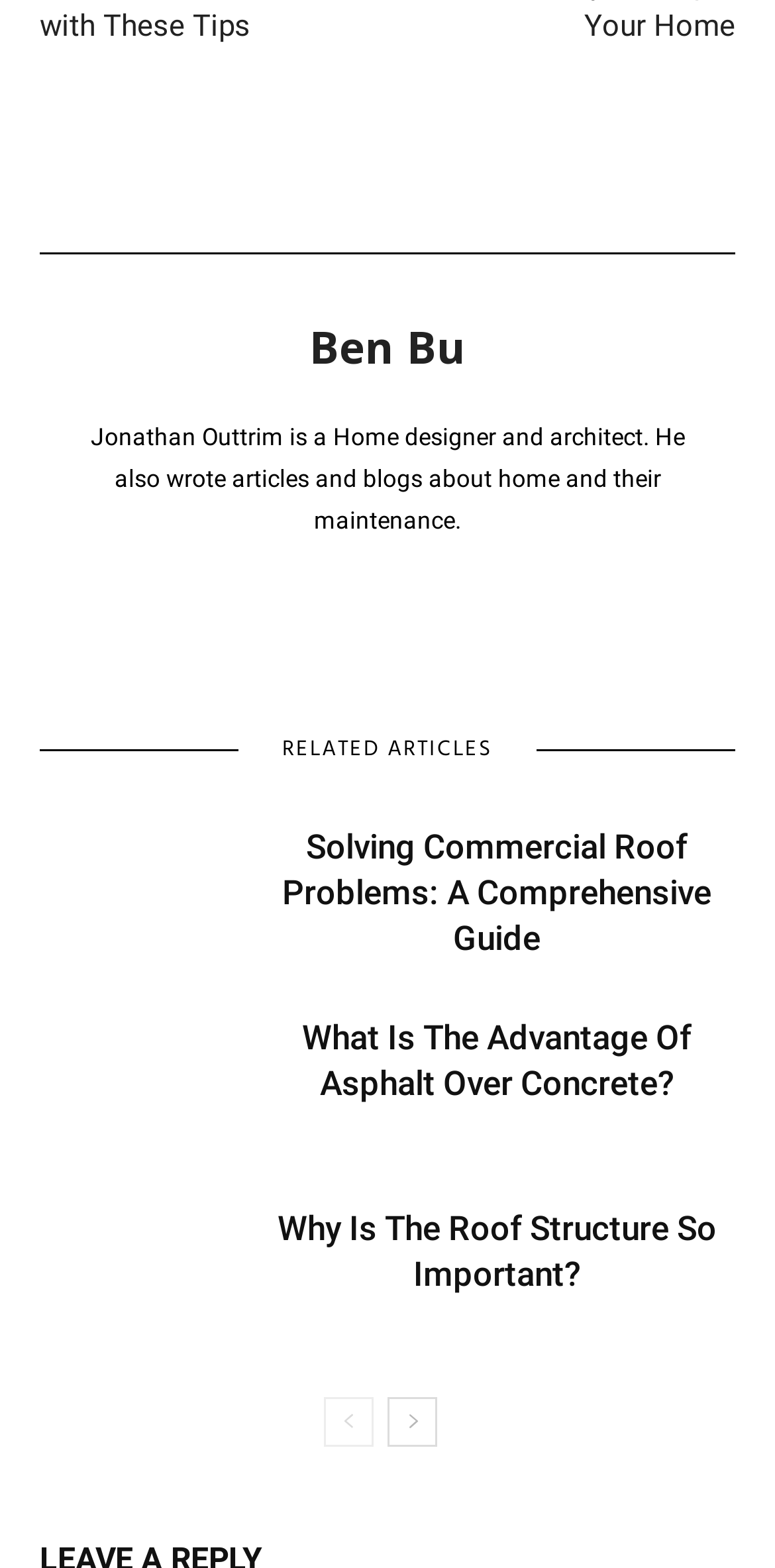Who is the author of the articles?
Look at the image and construct a detailed response to the question.

The author's name is mentioned in the static text element, which describes Jonathan Outtrim as a Home designer and architect who also wrote articles and blogs about home and their maintenance.